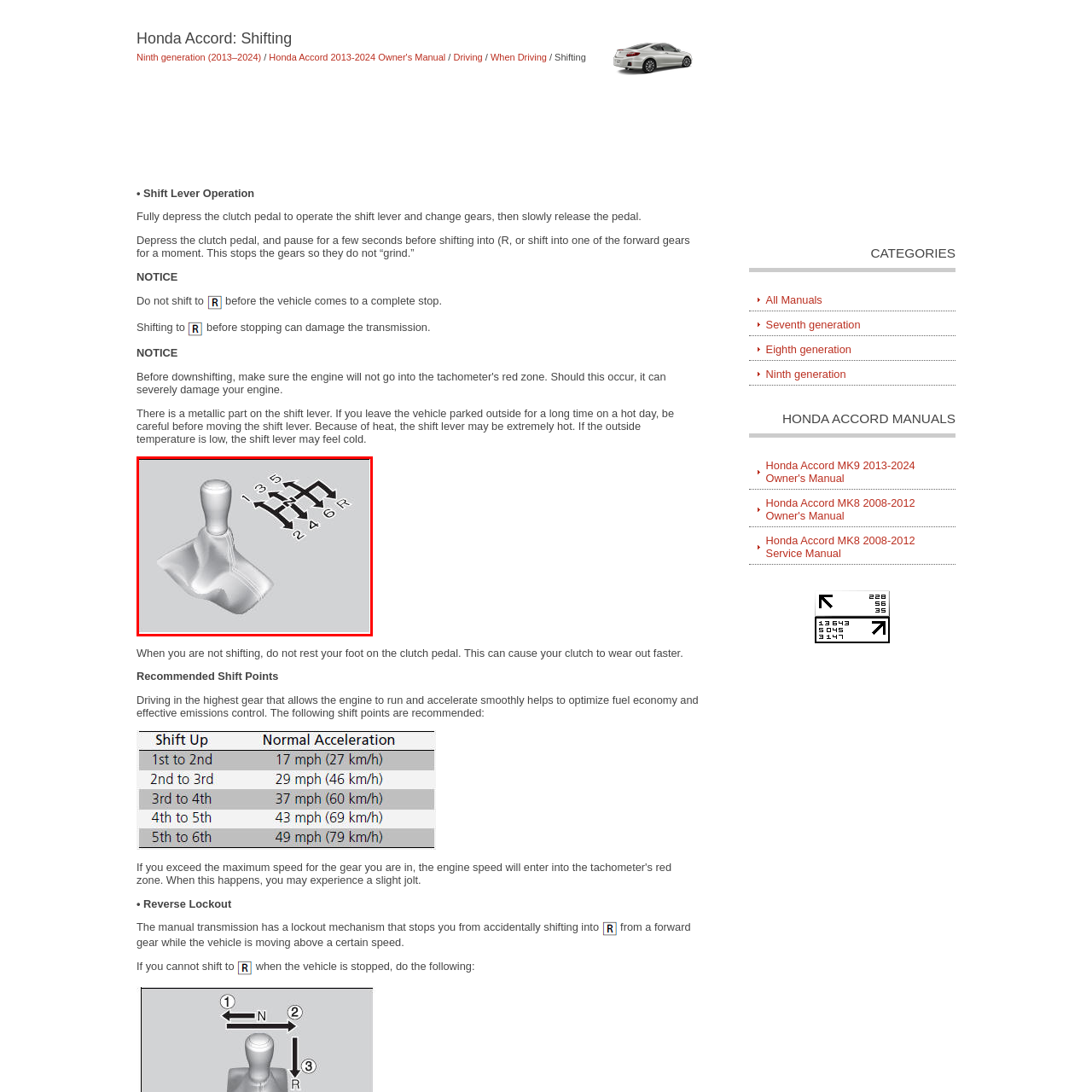Craft a detailed explanation of the image surrounded by the red outline.

This image depicts the gear shift lever of a Honda Accord, showcasing its ergonomic design and the adjacent shift pattern guide, which outlines the different gear positions. The shift lever, prominent in the foreground, features a smooth handle, allowing for easy grip and operation. Surrounding the shift lever, the shift pattern diagram indicates the layout of the gears—labeled 1, 2, 3, 4, 5, and 6 for forward gears, with 'R' designated for reverse. This visual aids drivers in correctly engaging gears, which is essential for optimal driving performance, especially during manual transmission operation. The design emphasizes both functionality and user experience, aligning with the Honda Accord’s commitment to driving precision and comfort.